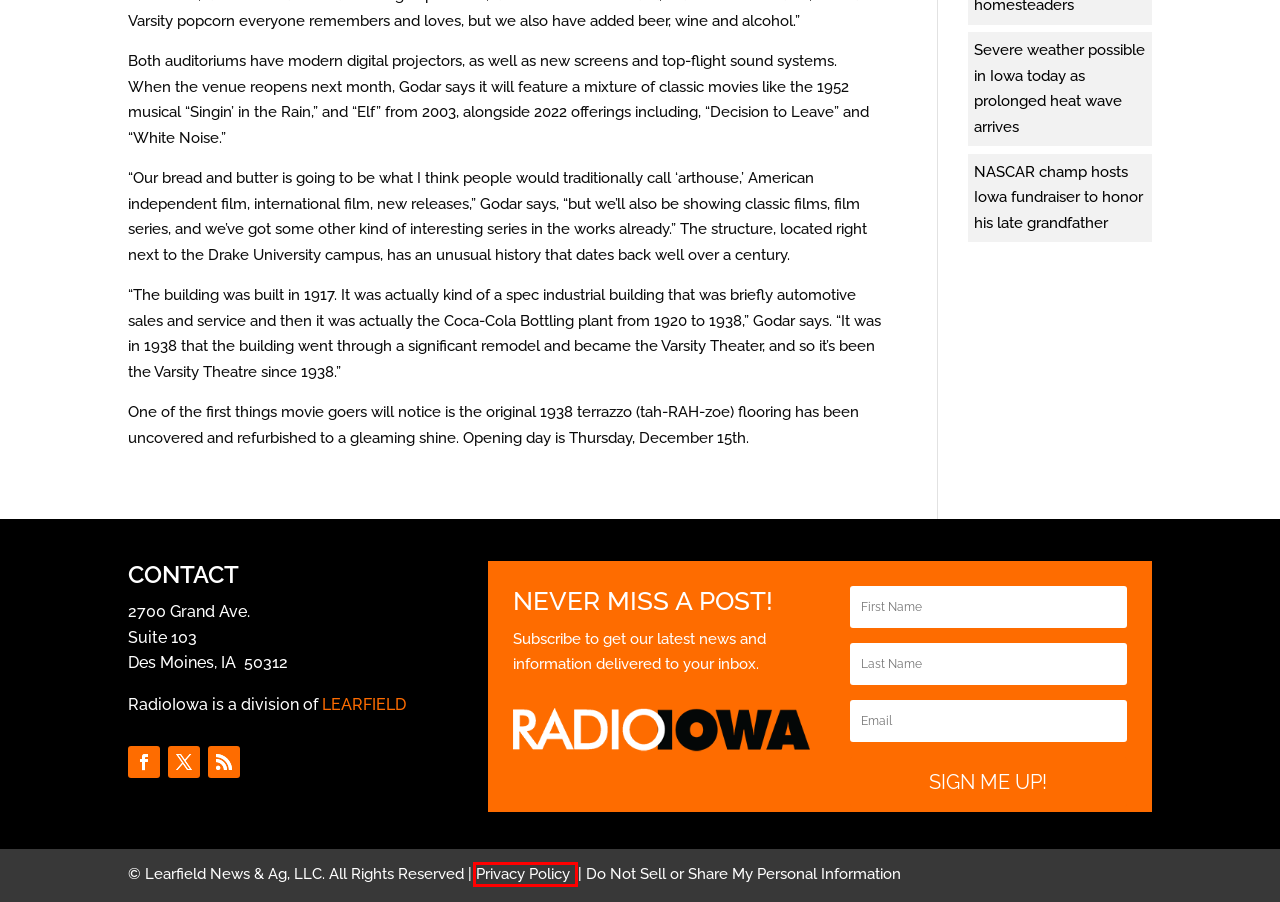With the provided screenshot showing a webpage and a red bounding box, determine which webpage description best fits the new page that appears after clicking the element inside the red box. Here are the options:
A. Radio Iowa
B. Severe weather possible in Iowa today as prolonged heat wave arrives - Radio Iowa
C. Home - Radio Iowa
D. Iowa Caucuses Archives - Radio Iowa
E. Home - LEARFIELD | Connecting Brands to Fans
F. Affiliates - Radio Iowa
G. NASCAR champ hosts Iowa fundraiser to honor his late grandfather - Radio Iowa
H. Privacy Policy - Radio Iowa

H